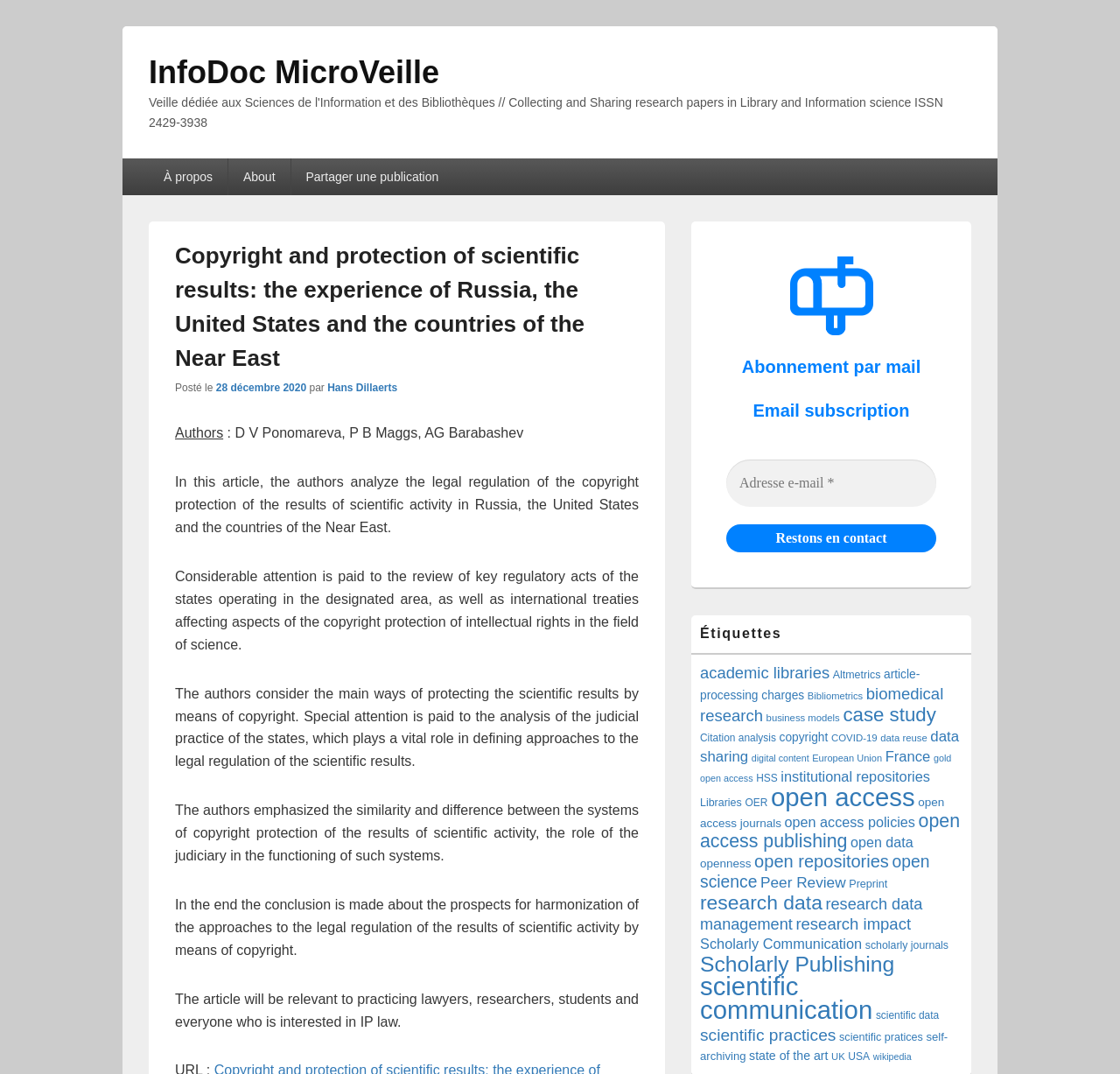Provide a comprehensive description of the webpage.

This webpage is about an article titled "Copyright and protection of scientific results: the experience of Russia, the United States and the countries of the Near East". The article is posted on a website called InfoDoc MicroVeille. 

At the top of the page, there is a navigation menu labeled "Menu principal" with links to "À propos", "About", and "Partager une publication". Below the navigation menu, there is a header section with the article title and a brief description of the article. The article is written by authors D V Ponomareva, P B Maggs, and AG Barabashev. 

The main content of the article is divided into several paragraphs, which discuss the legal regulation of copyright protection of scientific results in Russia, the United States, and the countries of the Near East. The article analyzes key regulatory acts, international treaties, and judicial practices related to copyright protection in the field of science.

On the right side of the page, there is a sidebar with several sections. The top section is labeled "Zone principale de widget pour la barre latérale" and contains a figure. Below the figure, there is a section for email subscription, where users can enter their email address to receive updates. 

Further down the sidebar, there is a section labeled "Étiquettes" with a list of 34 links to various topics, such as academic libraries, altmetrics, open access, and research data management. These links likely lead to other articles or resources related to the topic of scientific results and copyright protection.

Overall, the webpage is a scholarly article with a focus on the legal aspects of copyright protection in the field of science, accompanied by a sidebar with additional resources and links to related topics.